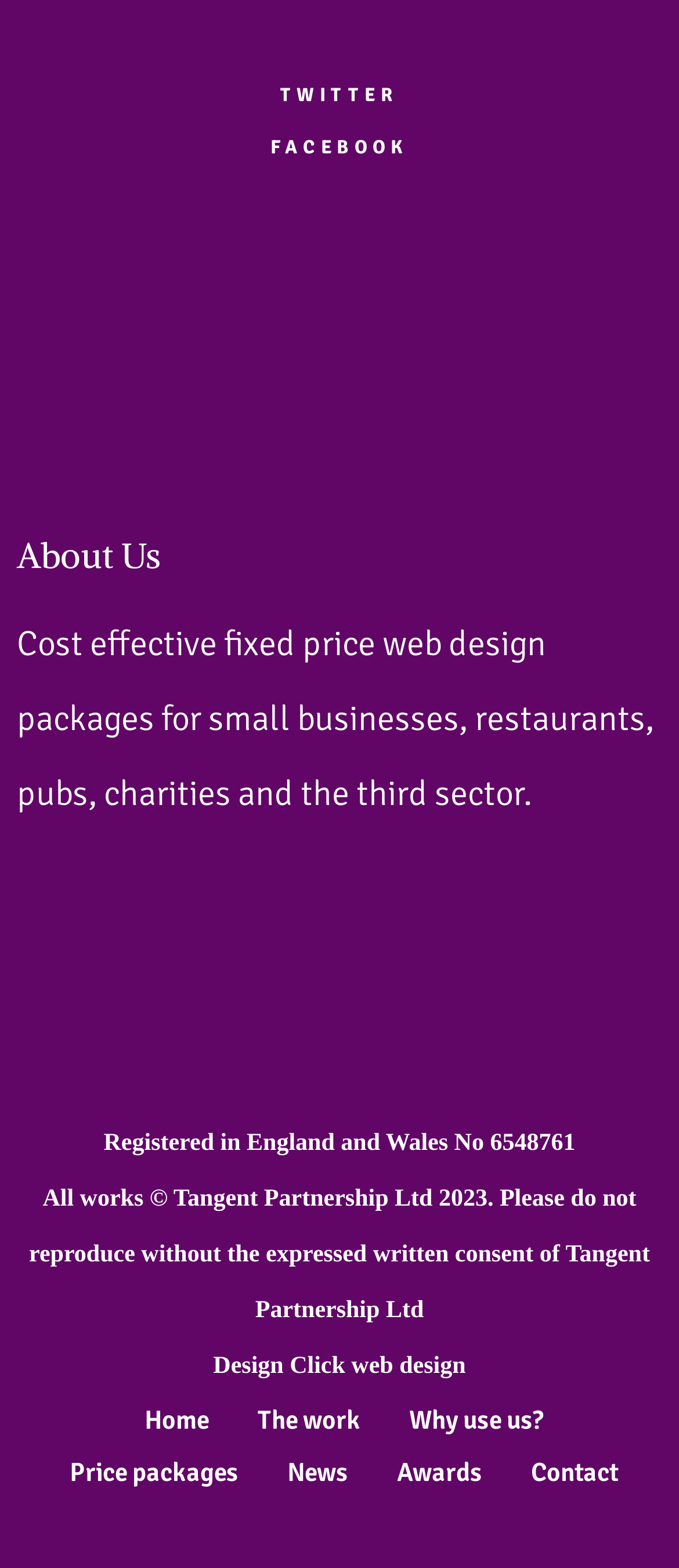Based on the element description: "▾ 145", identify the bounding box coordinates for this UI element. The coordinates must be four float numbers between 0 and 1, listed as [left, top, right, bottom].

None